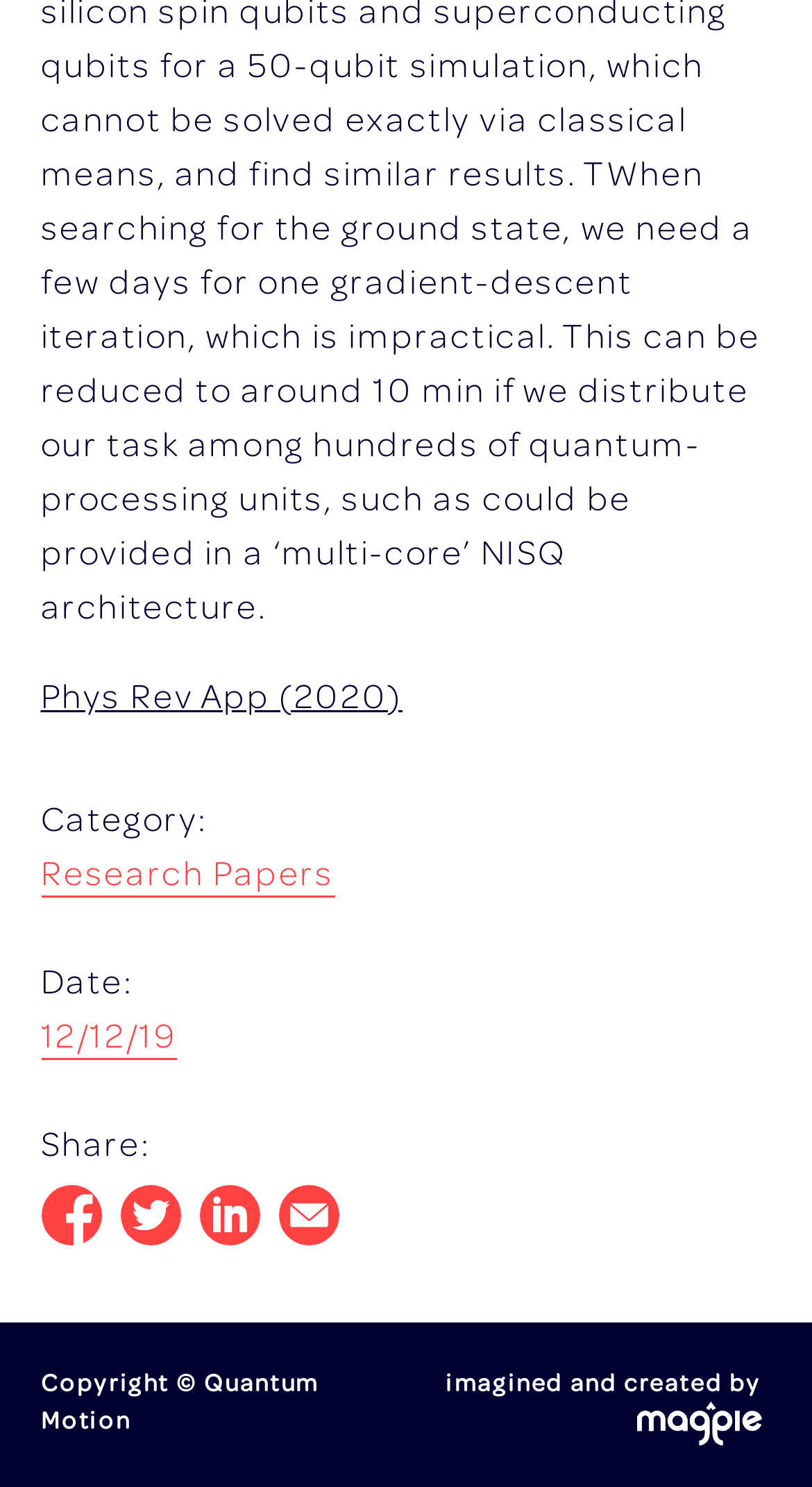Predict the bounding box coordinates for the UI element described as: "title="Share on LinkedIn"". The coordinates should be four float numbers between 0 and 1, presented as [left, top, right, bottom].

[0.246, 0.812, 0.32, 0.844]